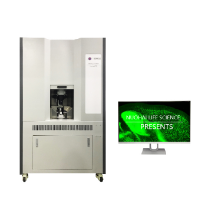Provide an extensive narrative of what is shown in the image.

The image showcases an advanced scientific instrument, likely a microscope or imaging device, designed for life sciences research. To the left, the apparatus features a sleek, modern exterior with a user-friendly interface, suggesting its application in high-tech laboratories. On the right side, a computer monitor displays the statement "NUOHAI LIFESCIENCE PRESENTS," featuring vibrant green graphics that evoke themes of innovation and discovery in the field of life sciences. This visual presentation emphasizes Nuohai Lifescience's commitment to cutting-edge technology and its role in advancing scientific research.